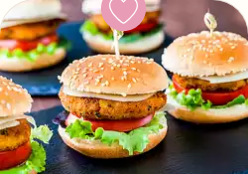What is the purpose of the pink heart icon?
Please respond to the question with a detailed and thorough explanation.

The caption states that the pink heart icon atop one of the burgers 'adds a charming touch, indicating a favorite or recommended dish', implying that the icon serves as a marker for a preferred or suggested option.